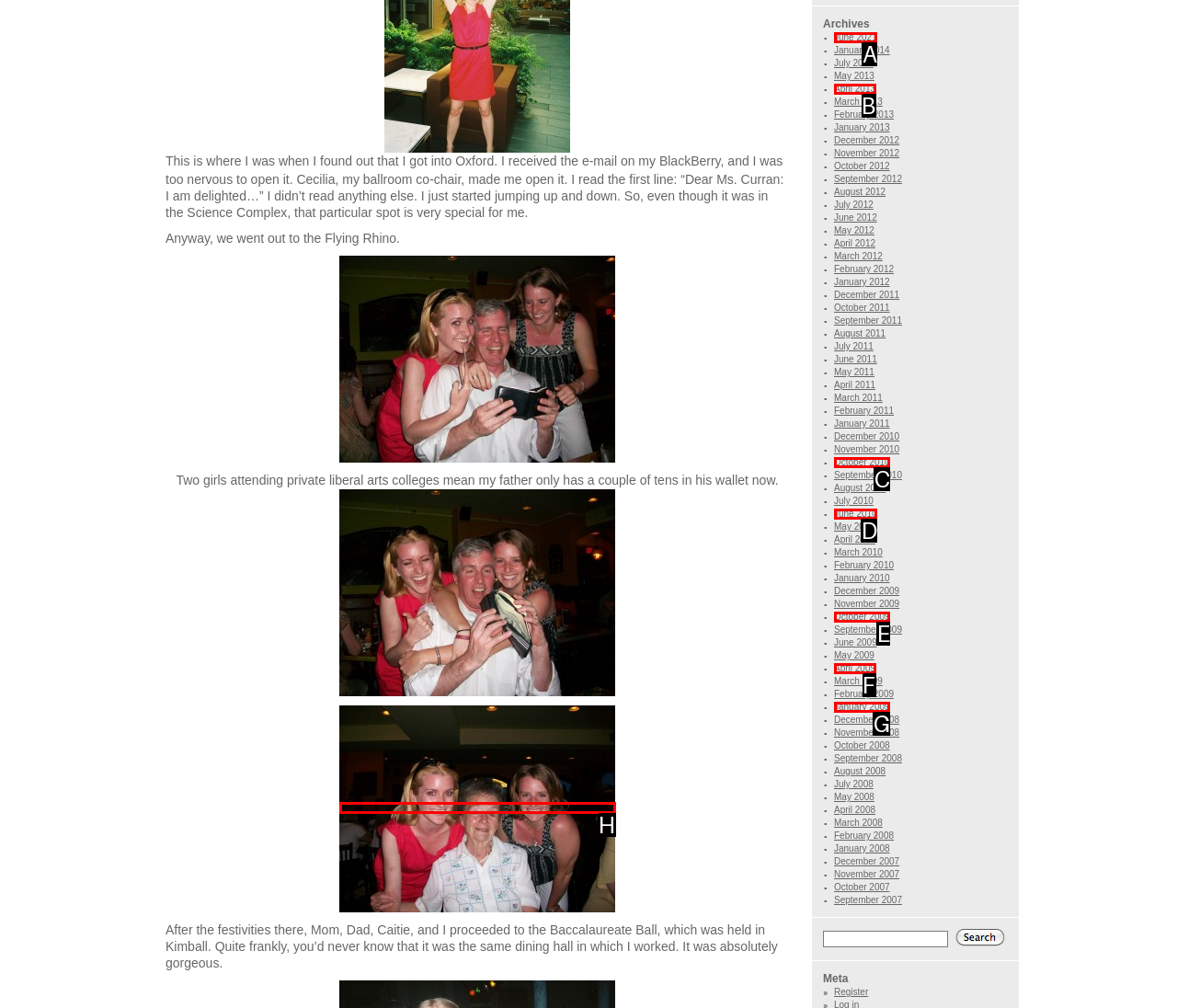Using the description: title="Memere", find the corresponding HTML element. Provide the letter of the matching option directly.

H